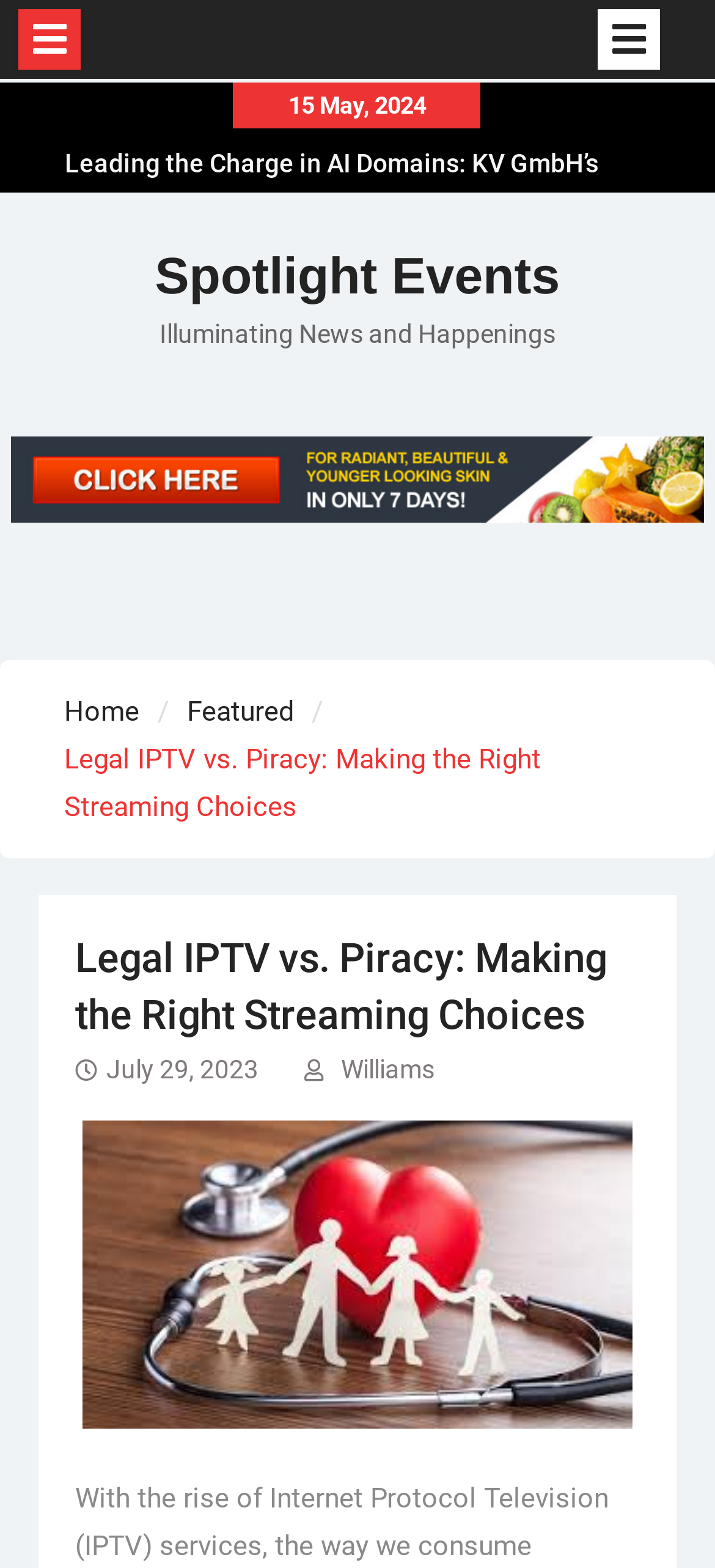Can you give a detailed response to the following question using the information from the image? What is the author of the latest article?

I looked for the author associated with the latest article, which is 'Legal IPTV vs. Piracy: Making the Right Streaming Choices', and found it to be 'Williams'.